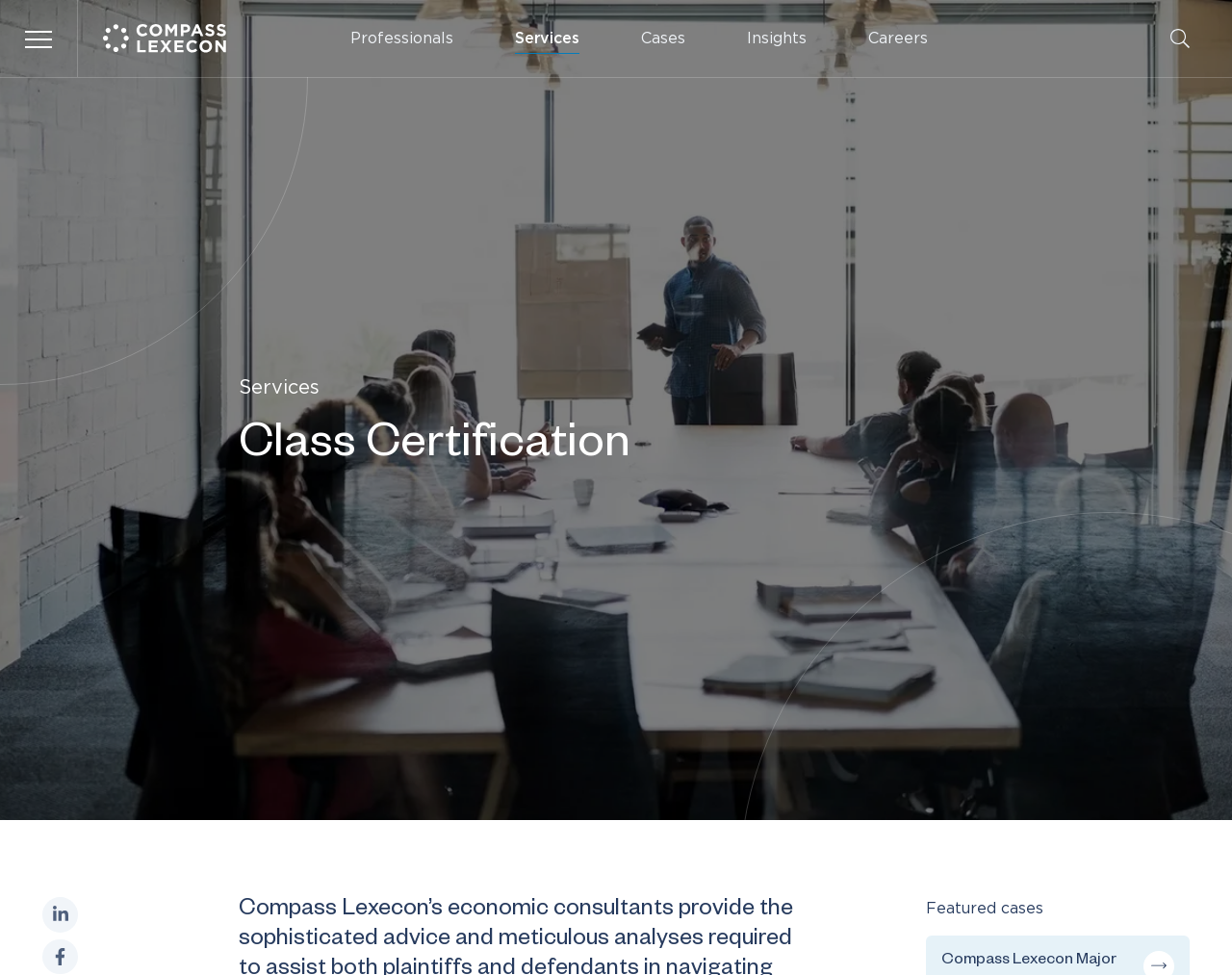Provide a short, one-word or phrase answer to the question below:
What type of content is featured below the main heading?

Cases